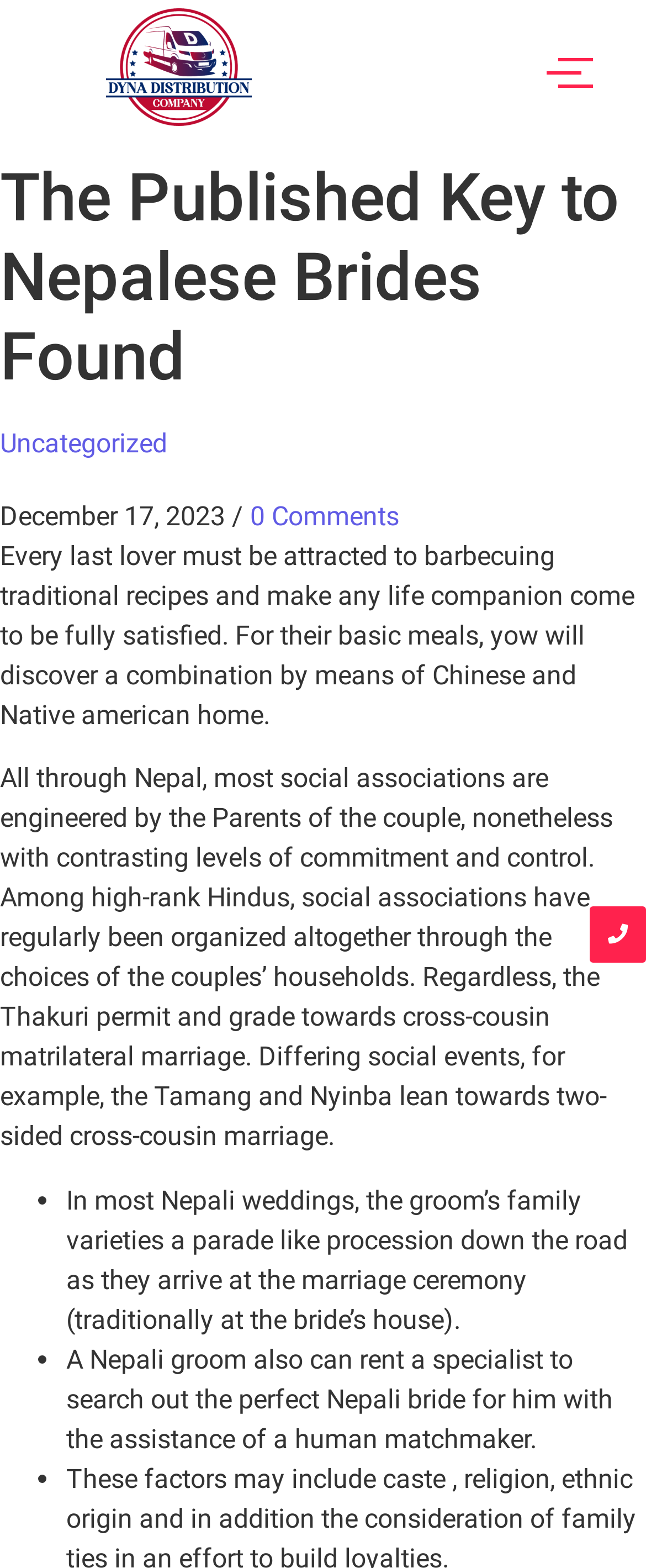Given the element description: "0 Comments", predict the bounding box coordinates of this UI element. The coordinates must be four float numbers between 0 and 1, given as [left, top, right, bottom].

[0.387, 0.319, 0.618, 0.339]